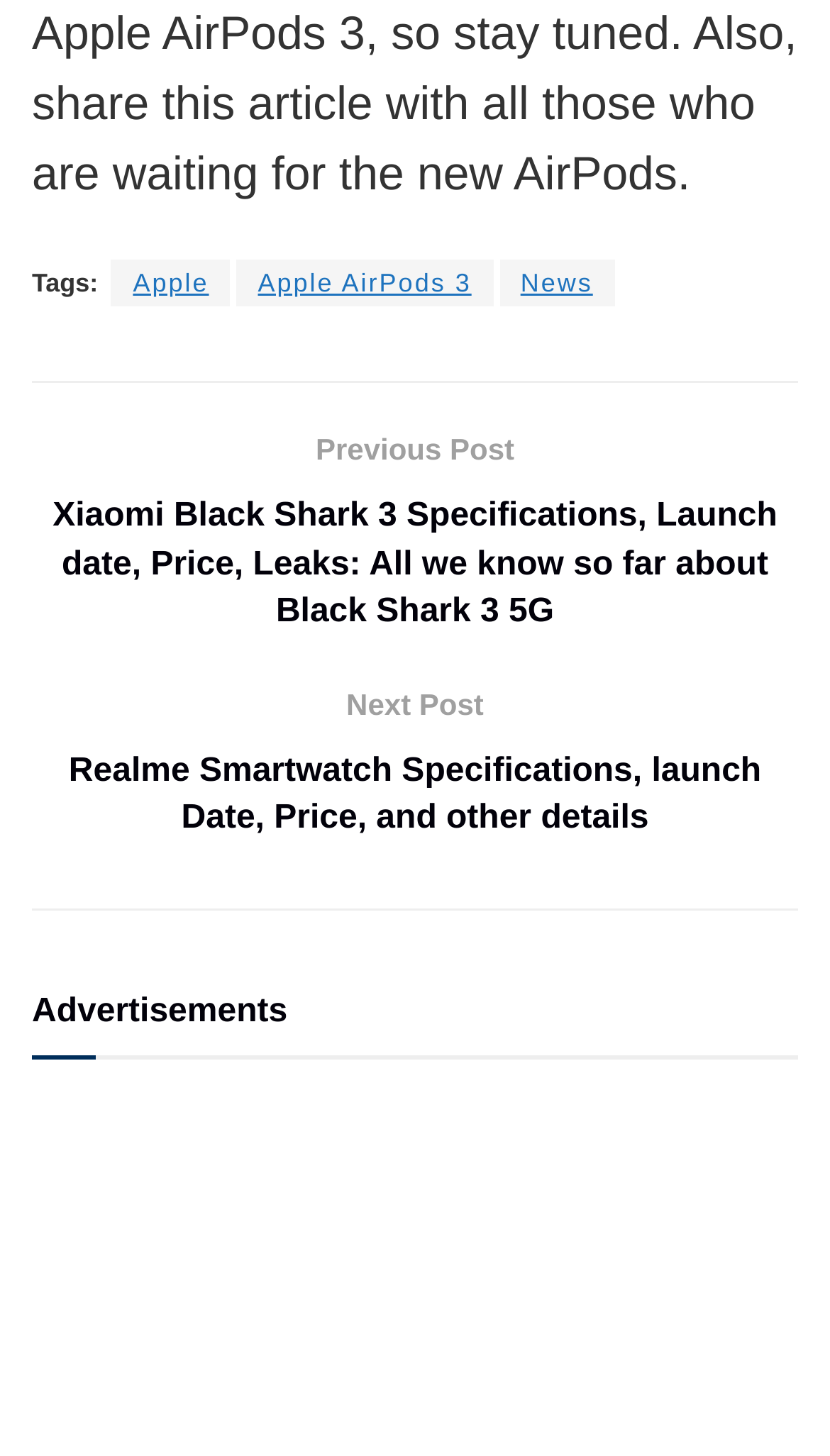From the image, can you give a detailed response to the question below:
How many links are there in the tags section?

The webpage has a section labeled 'Tags:' which contains three links: 'Apple', 'Apple AirPods 3', and 'News'. Therefore, there are three links in the tags section.